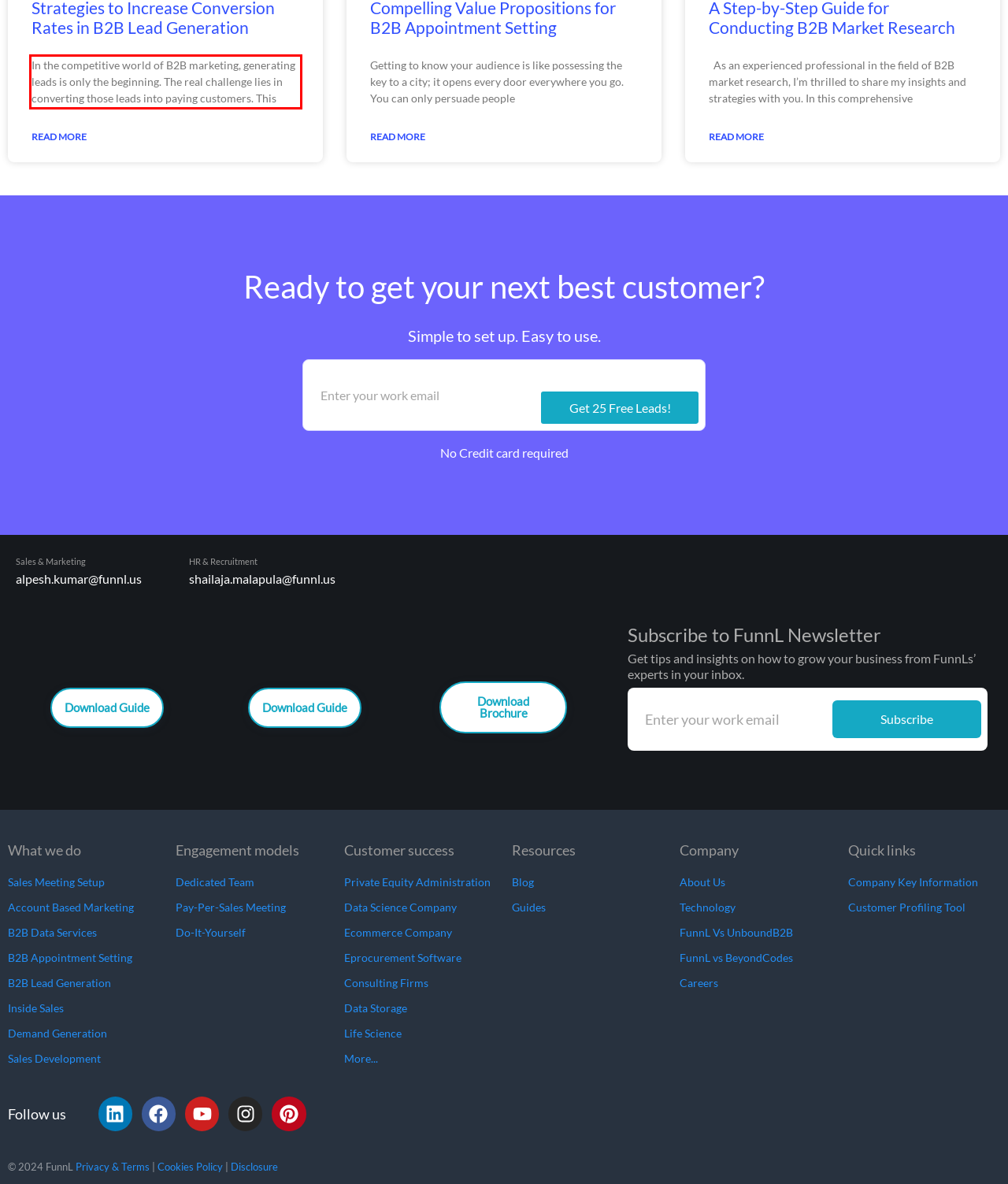Look at the webpage screenshot and recognize the text inside the red bounding box.

In the competitive world of B2B marketing, generating leads is only the beginning. The real challenge lies in converting those leads into paying customers. This